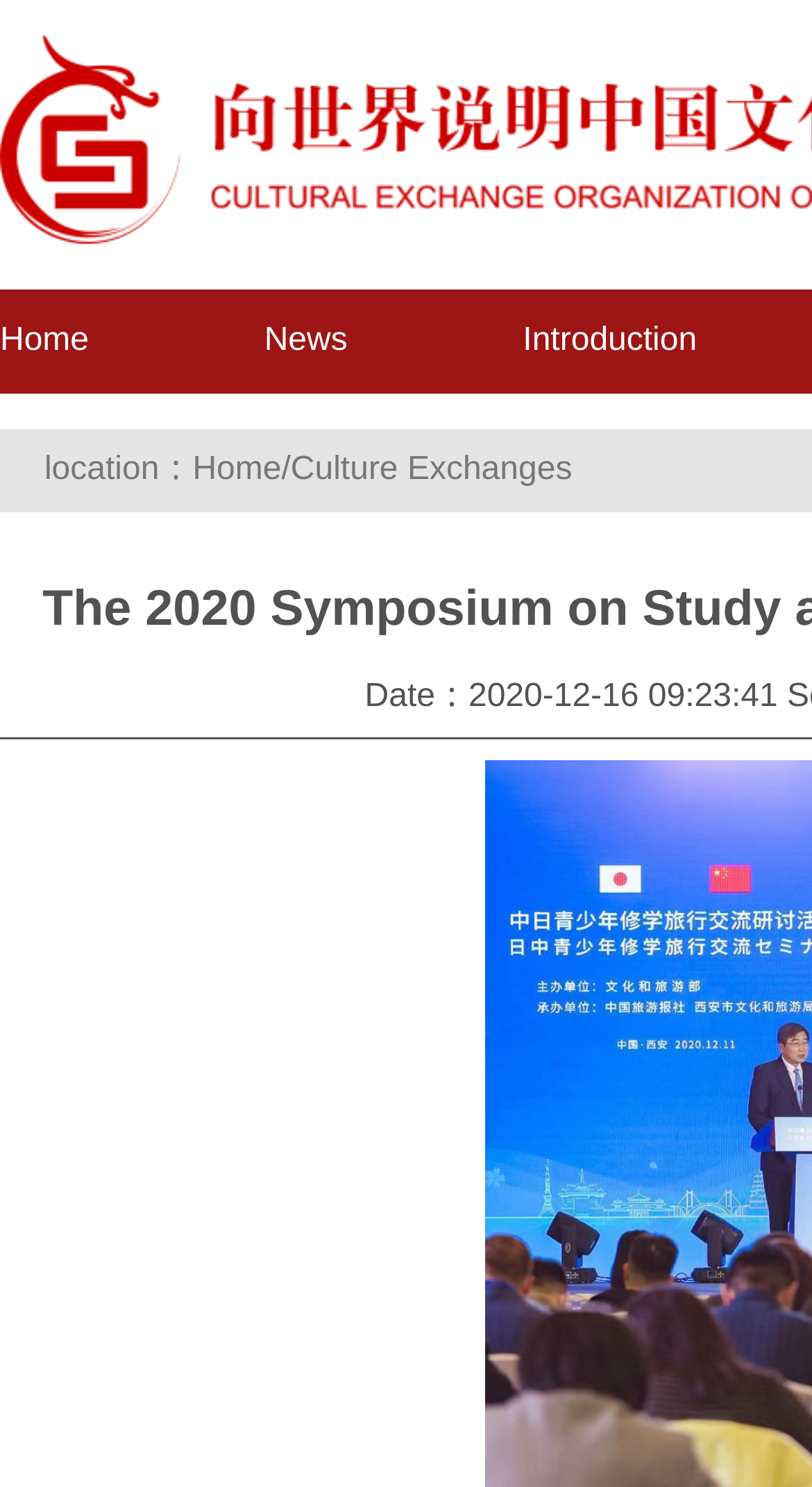Determine the bounding box coordinates for the HTML element described here: "Introduction".

[0.644, 0.217, 0.858, 0.241]